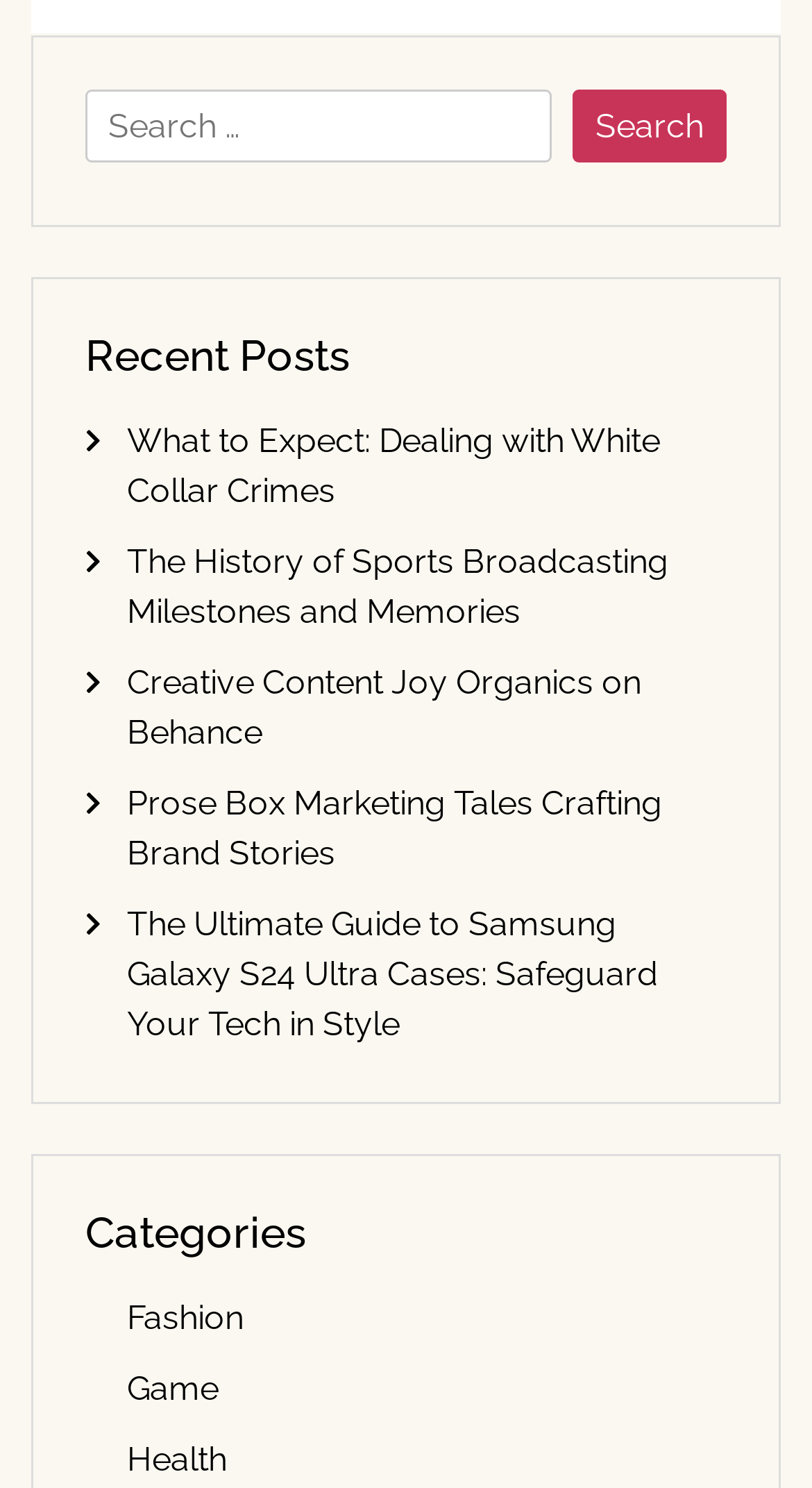Based on the image, please respond to the question with as much detail as possible:
Is there a way to search for specific categories?

There is no visible option to search for specific categories on the webpage. The search box only allows users to search for keywords, and the categories are listed as separate links at the bottom of the page.